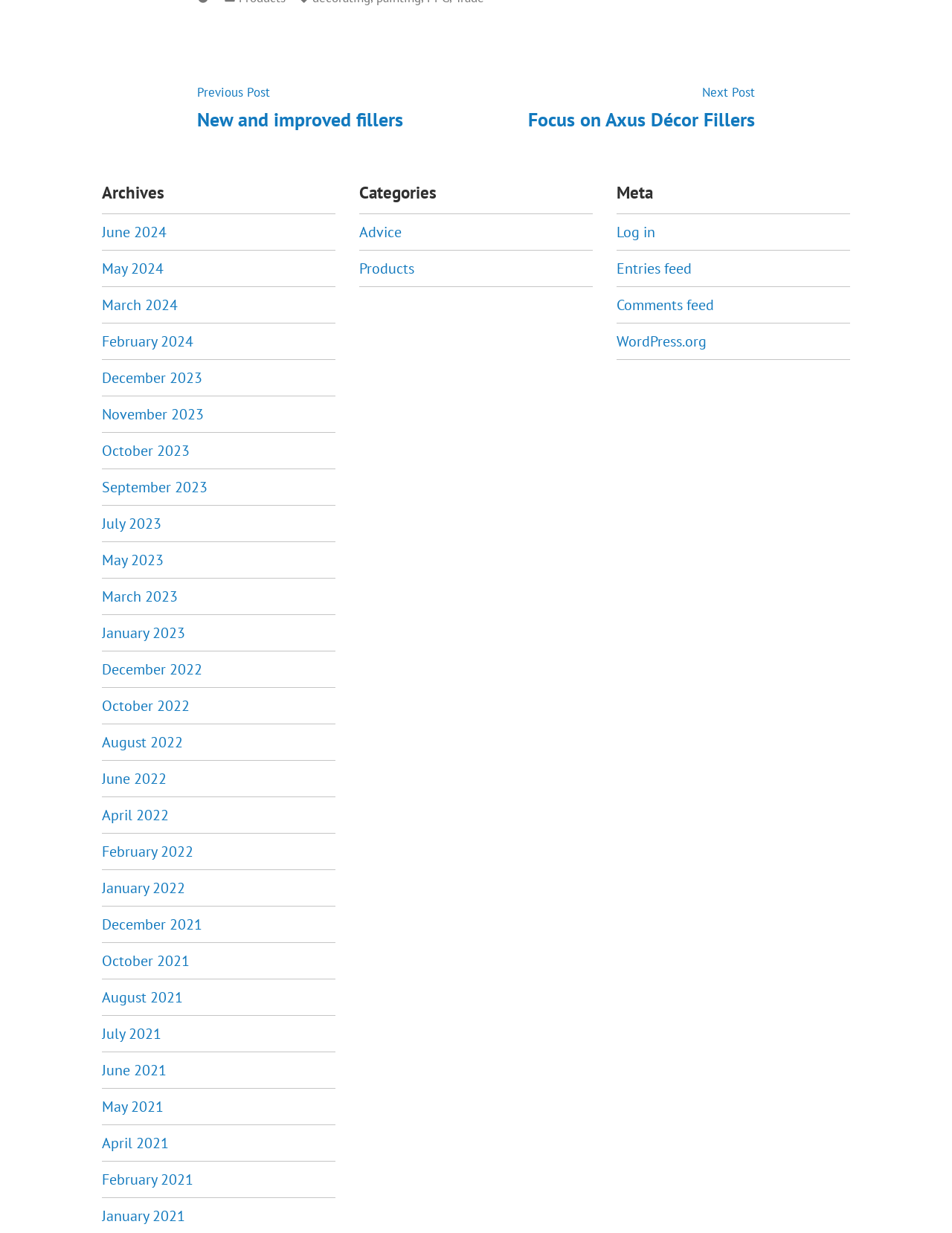Could you locate the bounding box coordinates for the section that should be clicked to accomplish this task: "Go to next post".

[0.555, 0.066, 0.793, 0.106]